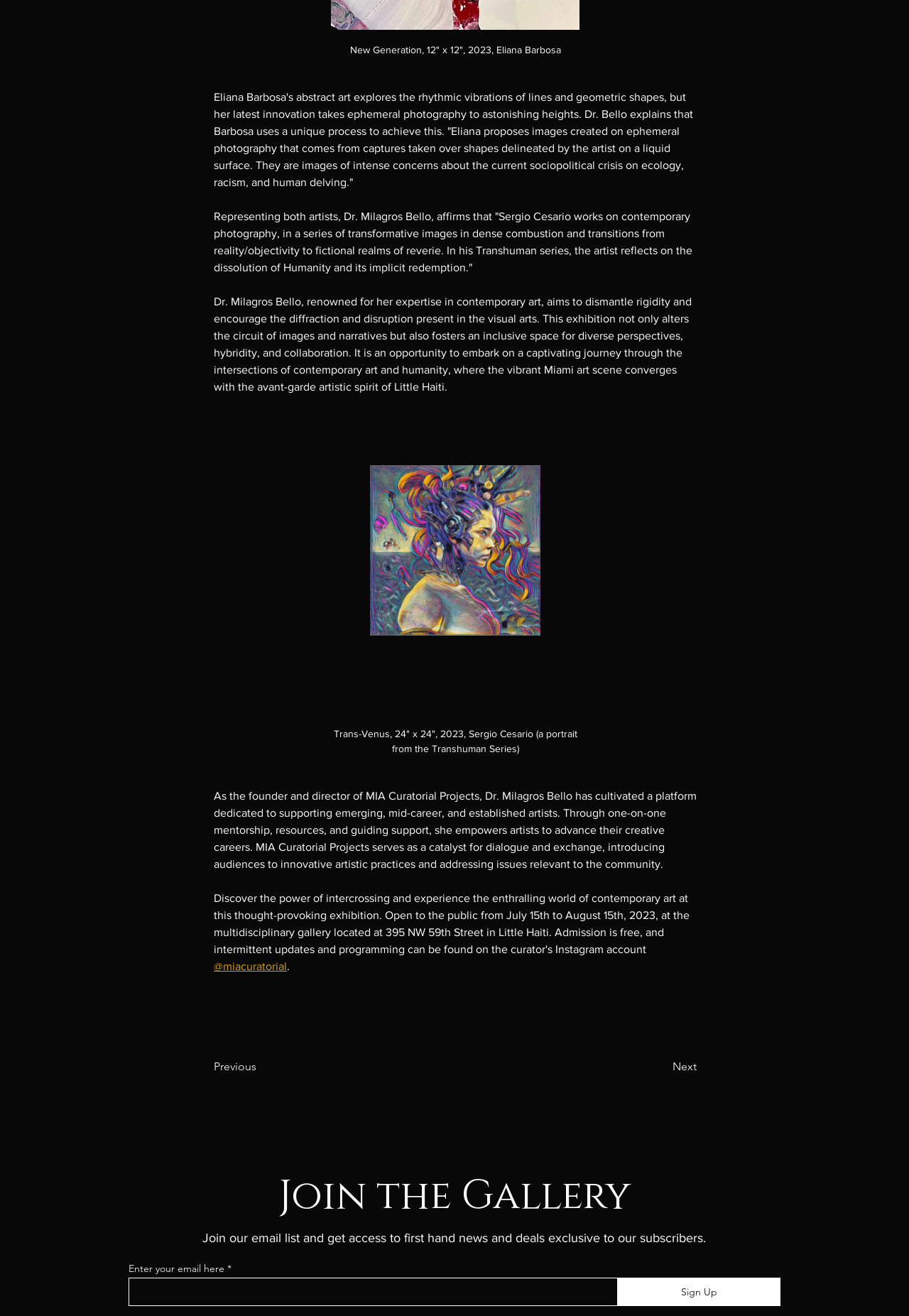Determine the bounding box coordinates for the HTML element described here: "Sign Up".

[0.679, 0.971, 0.859, 0.993]